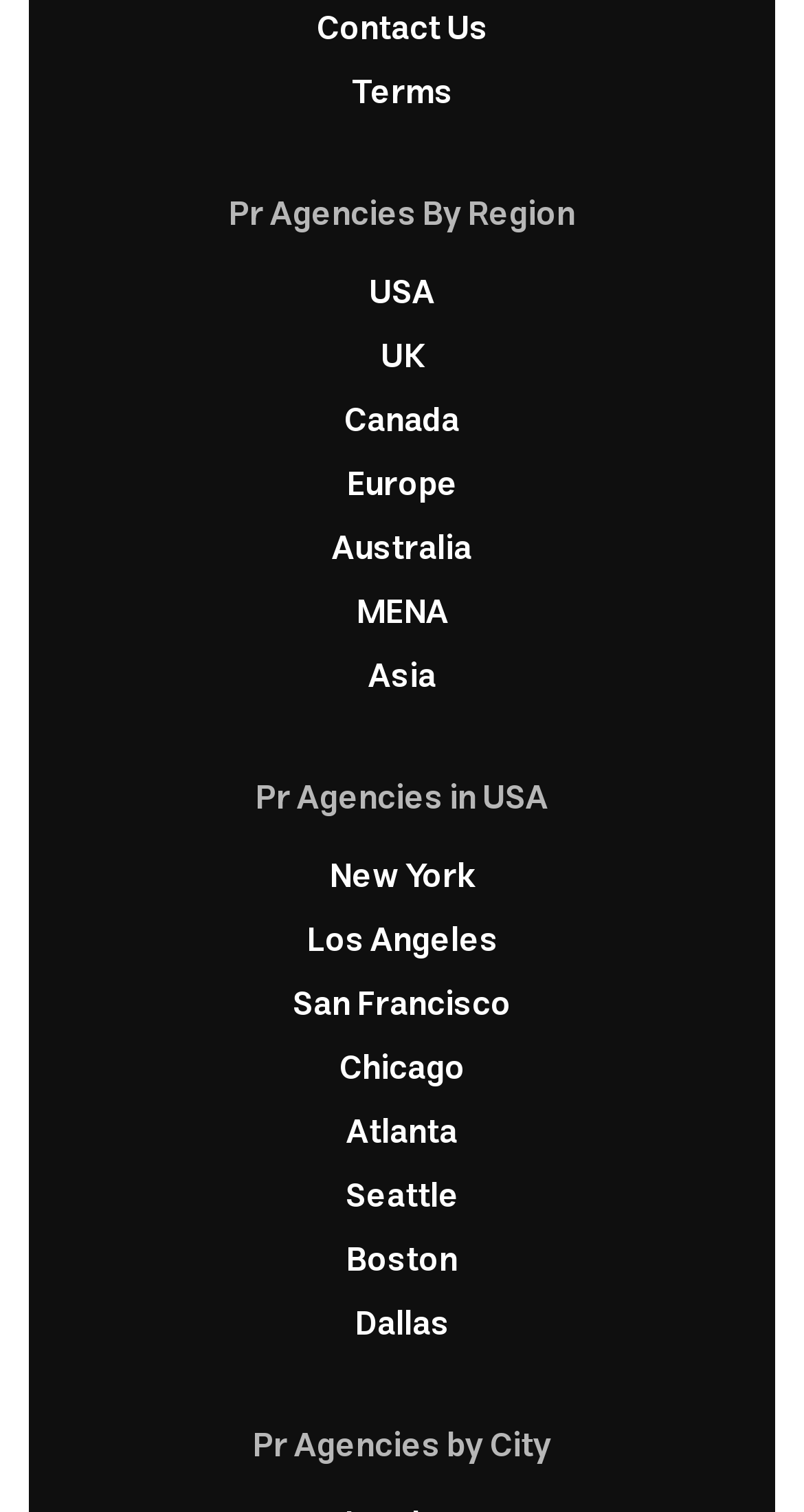Please locate the bounding box coordinates of the region I need to click to follow this instruction: "Read the terms and conditions".

None